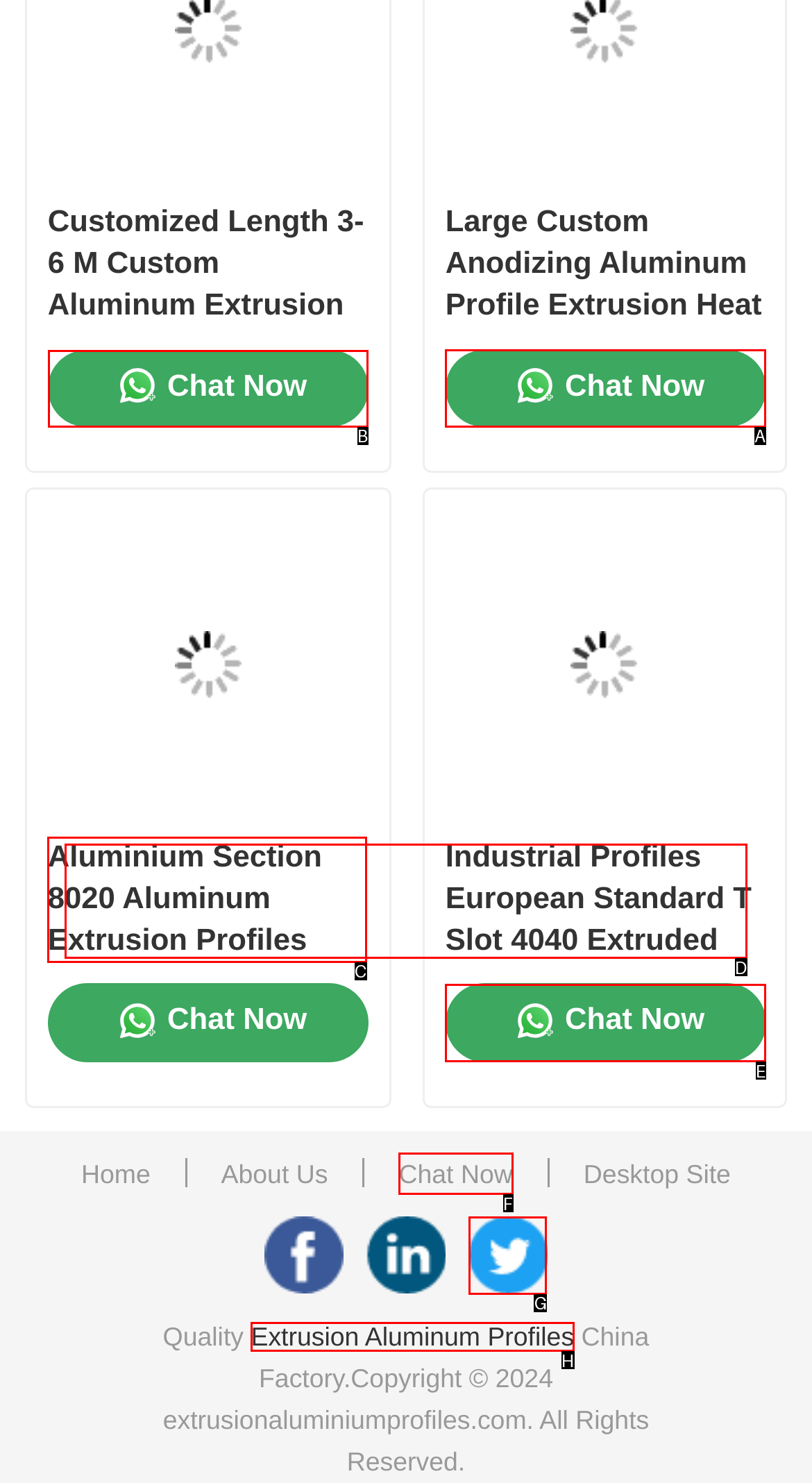Select the HTML element to finish the task: Chat with the company Reply with the letter of the correct option.

B